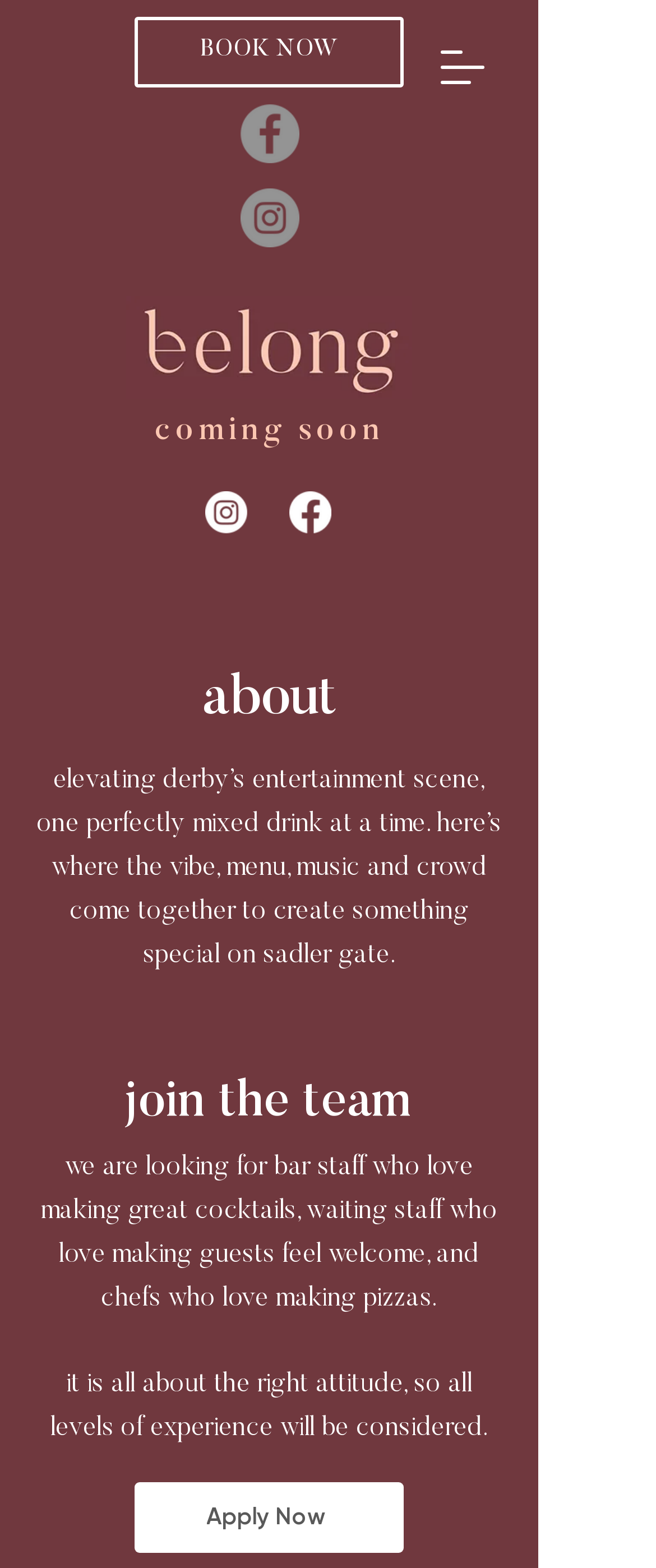Locate the bounding box for the described UI element: "aria-label="Instagram"". Ensure the coordinates are four float numbers between 0 and 1, formatted as [left, top, right, bottom].

[0.367, 0.12, 0.456, 0.158]